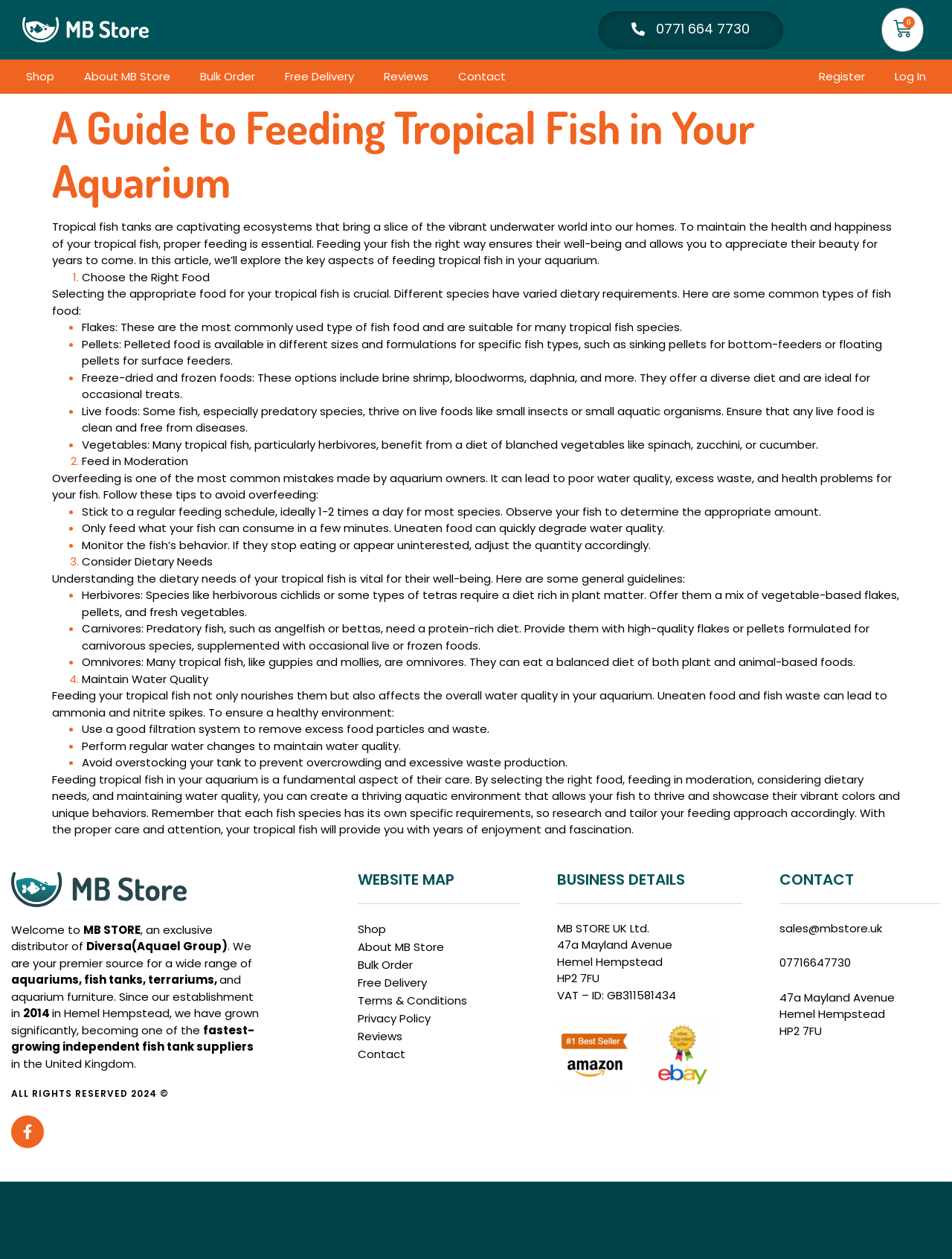Answer the question below with a single word or a brief phrase: 
How often should you feed your tropical fish?

1-2 times a day